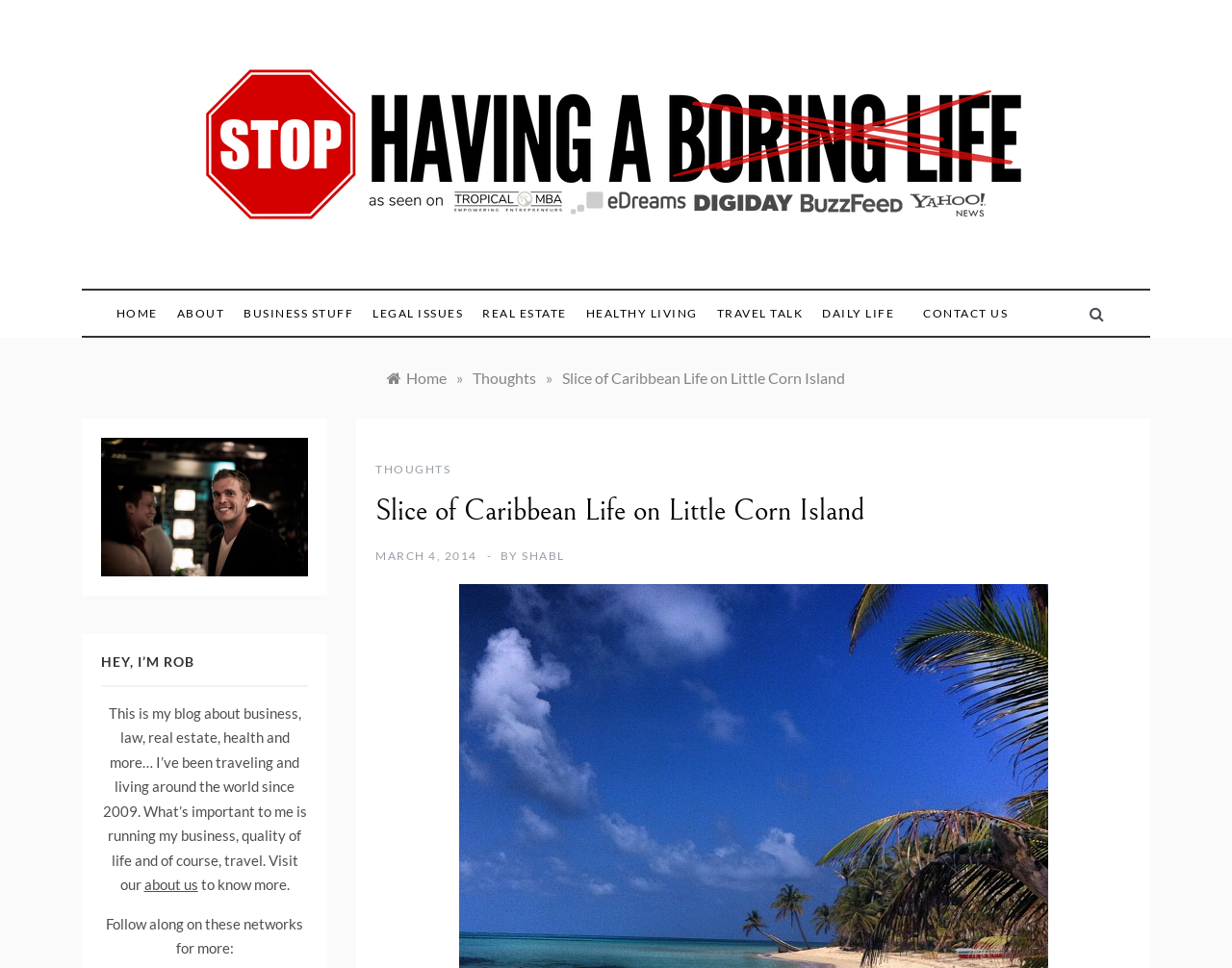Identify and generate the primary title of the webpage.

Stop Having a Boring Life – If Life is Boring, You're Doing it Wrong!